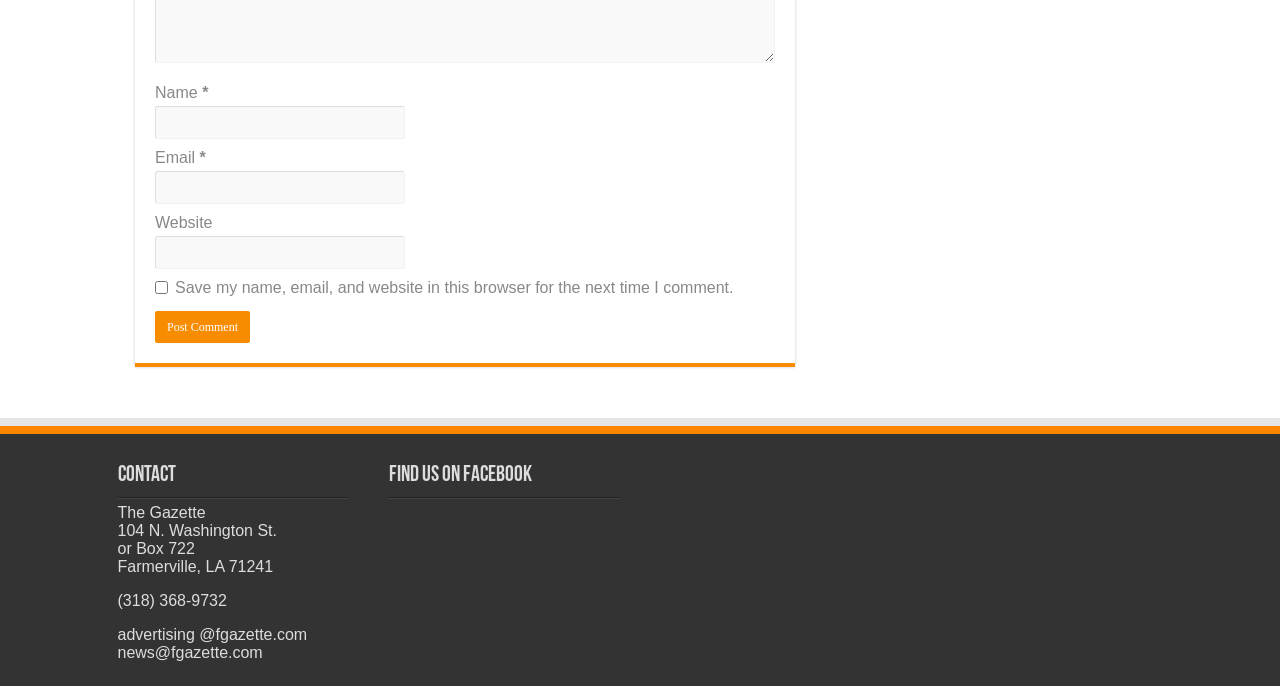Determine the bounding box for the UI element described here: "parent_node: Name * name="author"".

[0.121, 0.155, 0.316, 0.203]